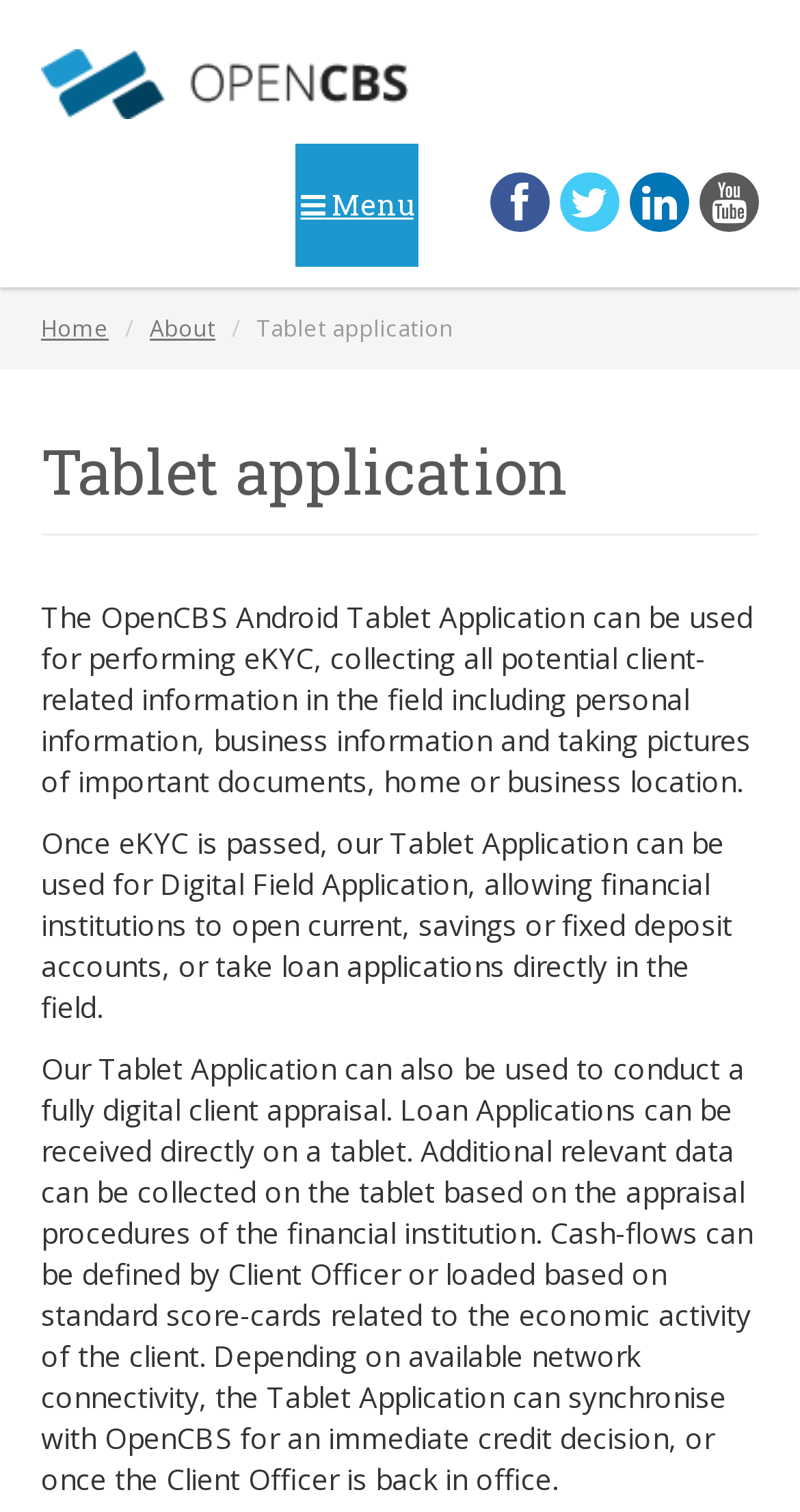Please identify the bounding box coordinates of the element's region that should be clicked to execute the following instruction: "Navigate to Functional Coverage". The bounding box coordinates must be four float numbers between 0 and 1, i.e., [left, top, right, bottom].

[0.051, 0.176, 0.949, 0.217]